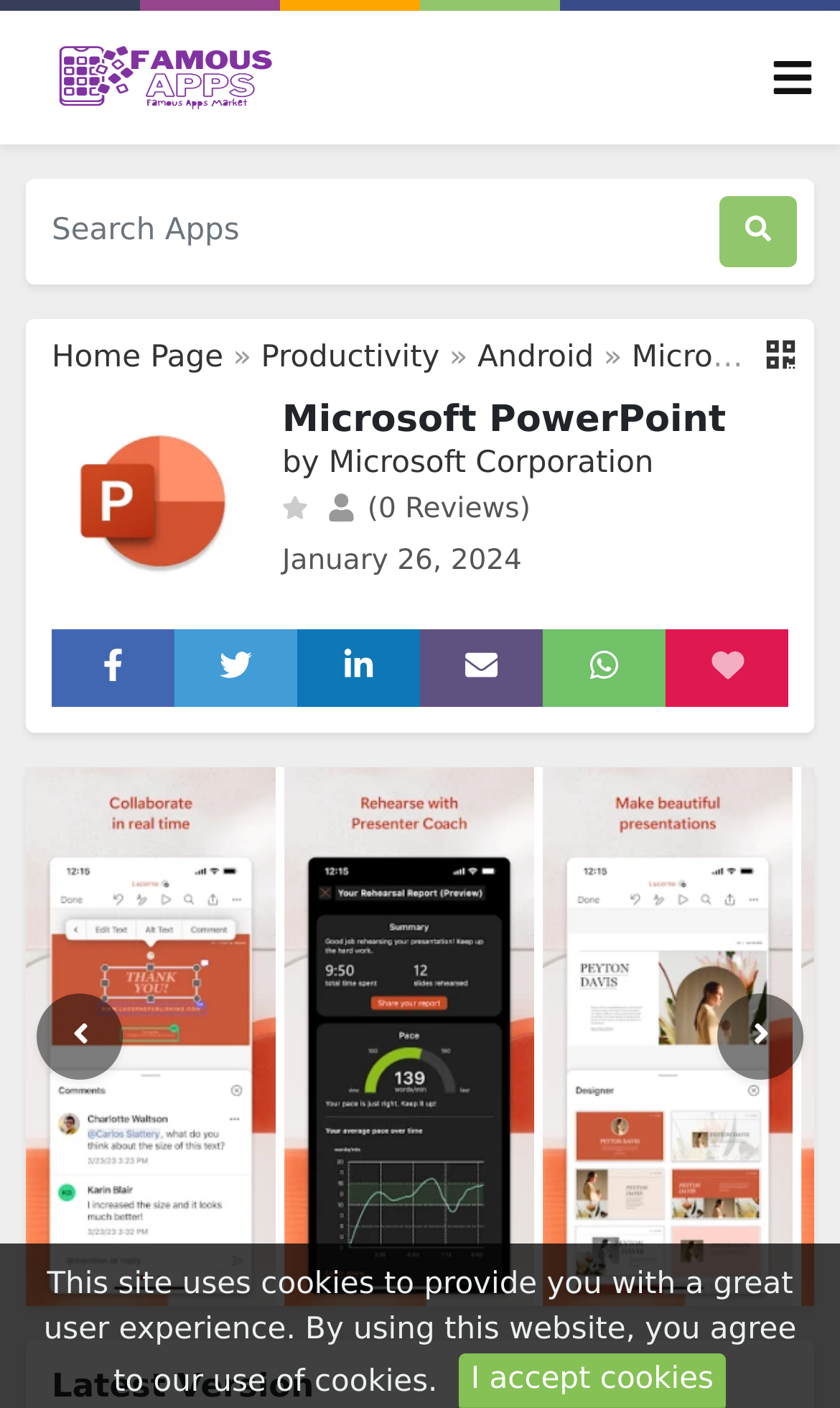Determine the bounding box for the UI element that matches this description: "alt="Get Famous Apps"".

[0.031, 0.032, 0.379, 0.078]